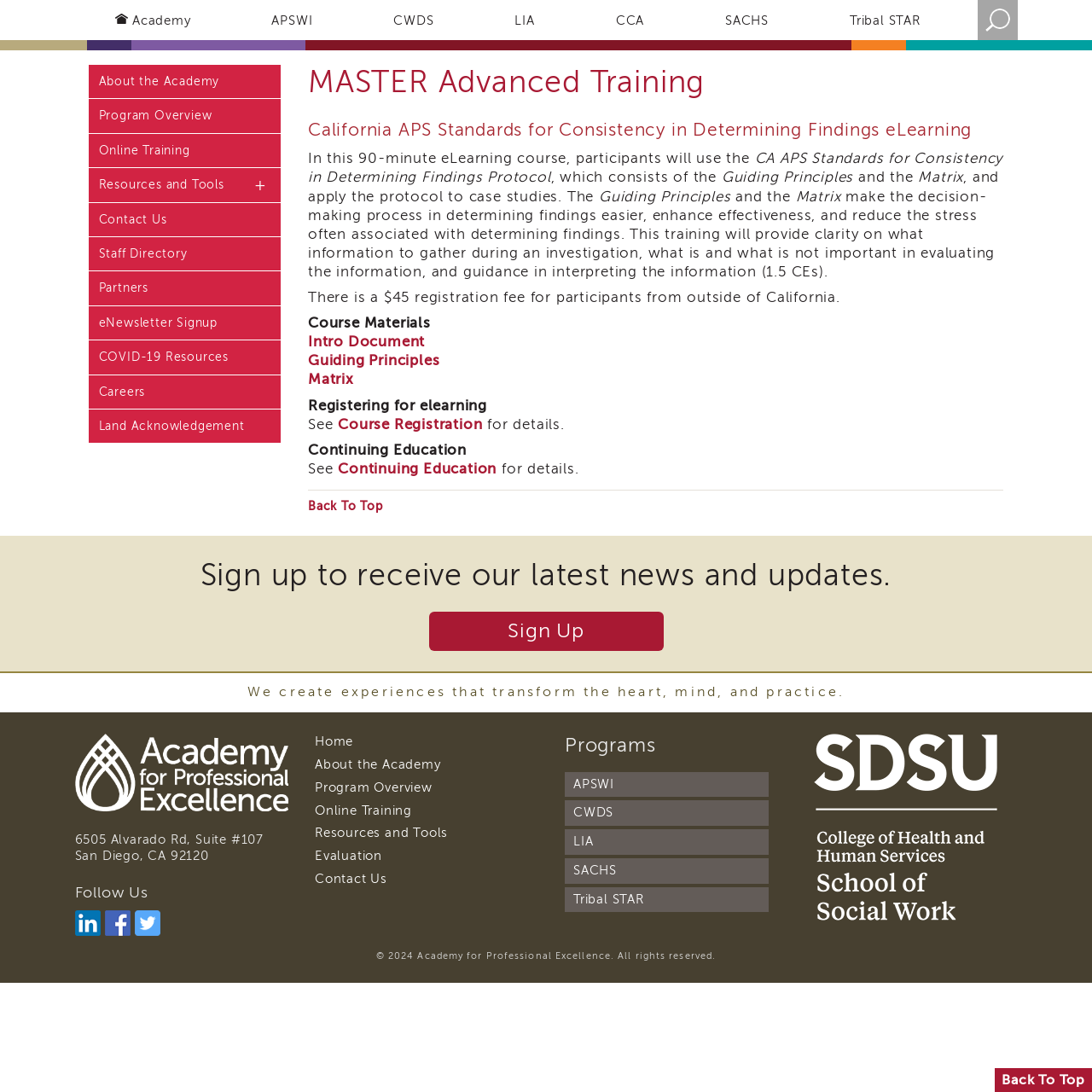Identify the bounding box coordinates of the region that needs to be clicked to carry out this instruction: "Pin on Pinterest". Provide these coordinates as four float numbers ranging from 0 to 1, i.e., [left, top, right, bottom].

None